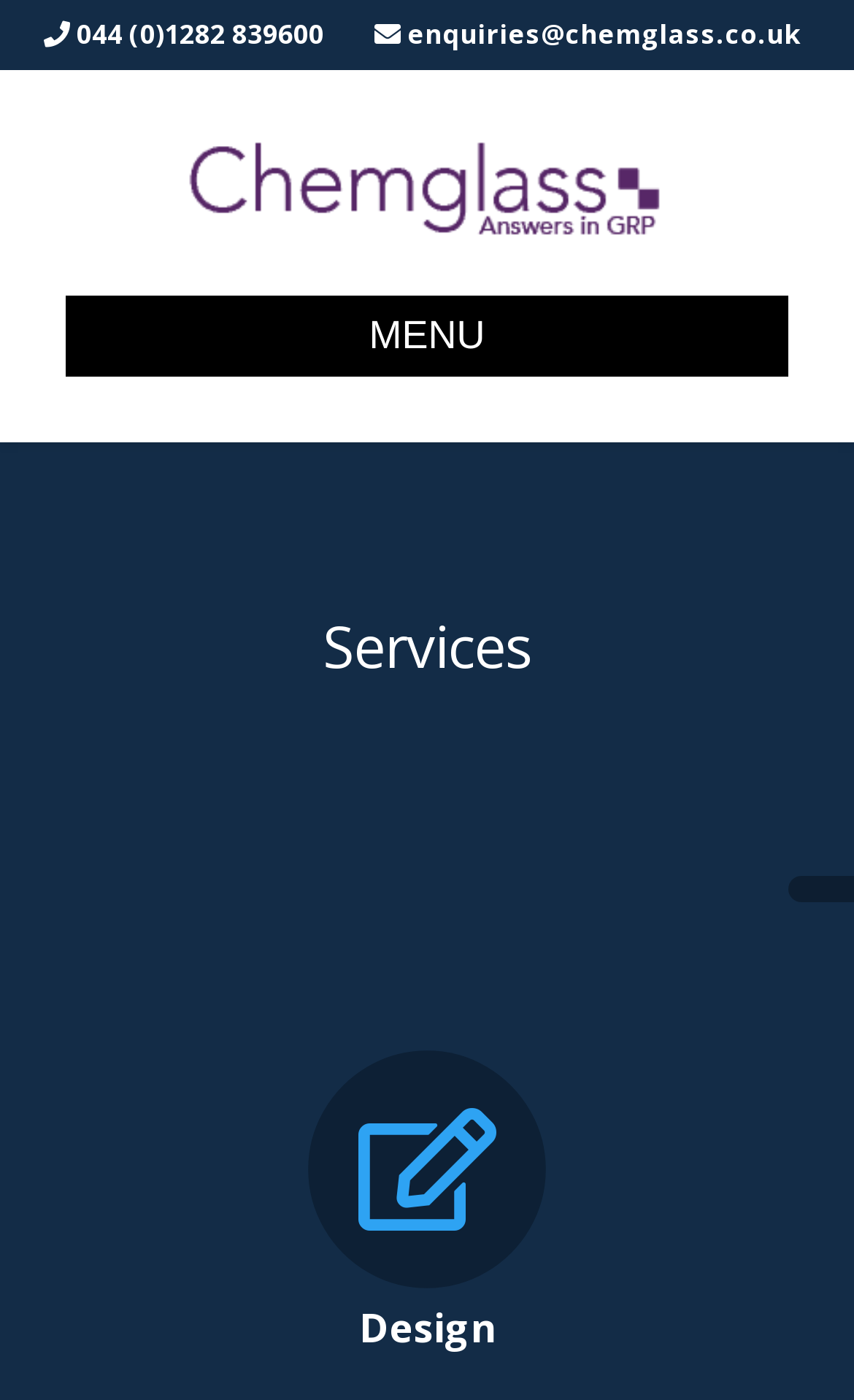Determine the bounding box coordinates of the UI element that matches the following description: "stampa". The coordinates should be four float numbers between 0 and 1 in the format [left, top, right, bottom].

None